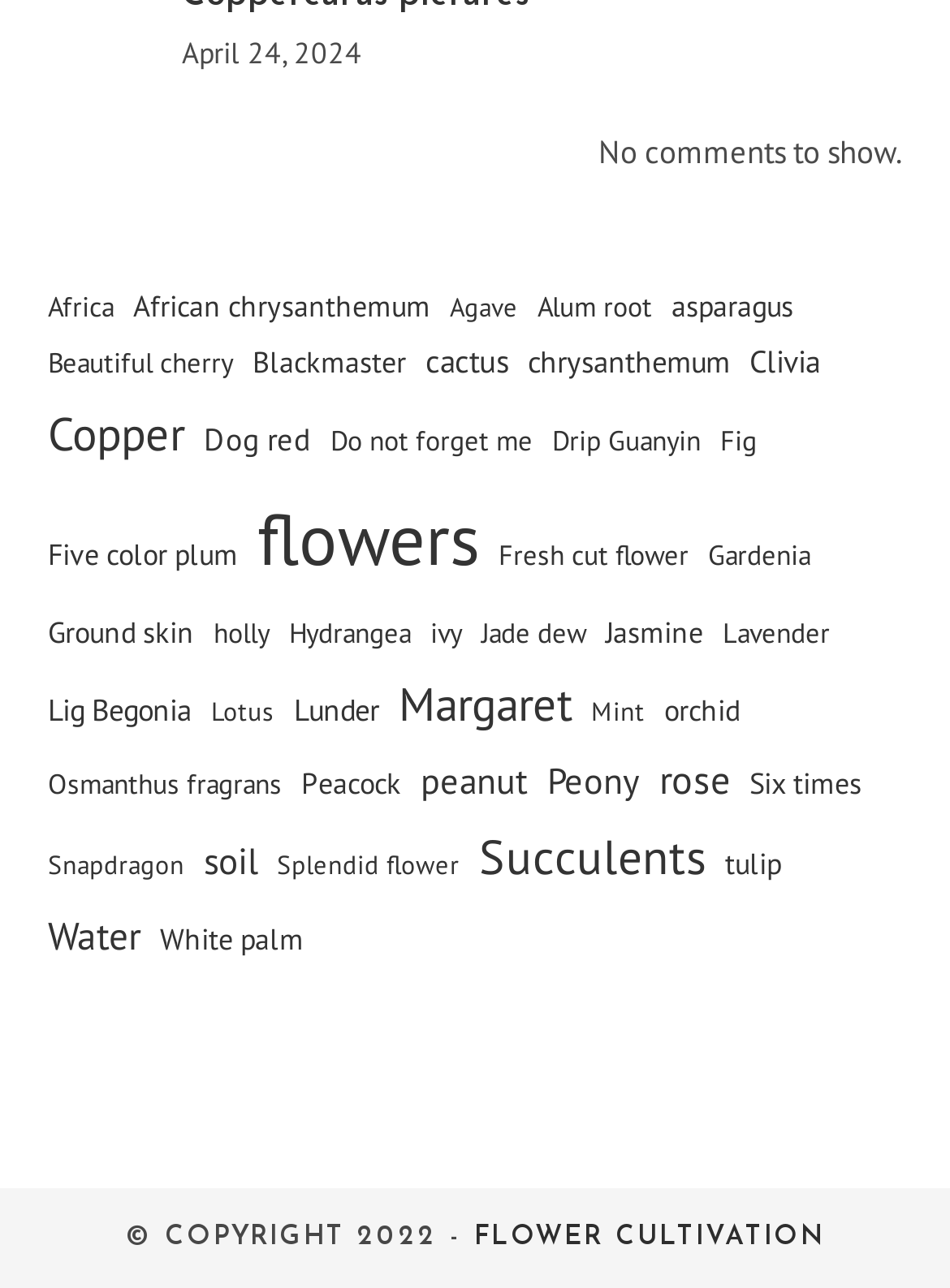Please examine the image and answer the question with a detailed explanation:
How many items are in the 'flowers' category?

I found a link element with the text 'flowers (926 items)' which indicates that there are 926 items in the 'flowers' category.